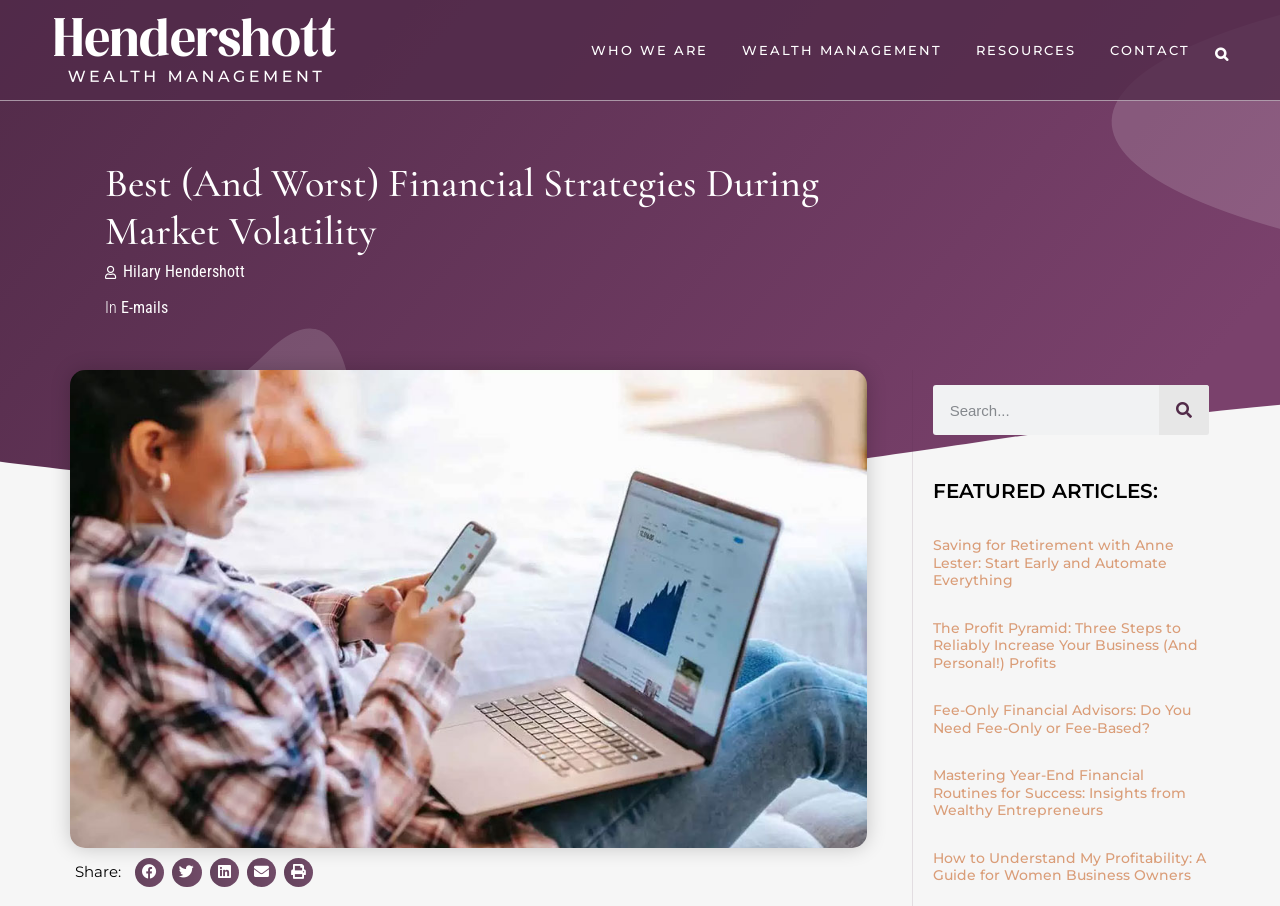Show me the bounding box coordinates of the clickable region to achieve the task as per the instruction: "Click on WHO WE ARE link".

[0.448, 0.0, 0.566, 0.11]